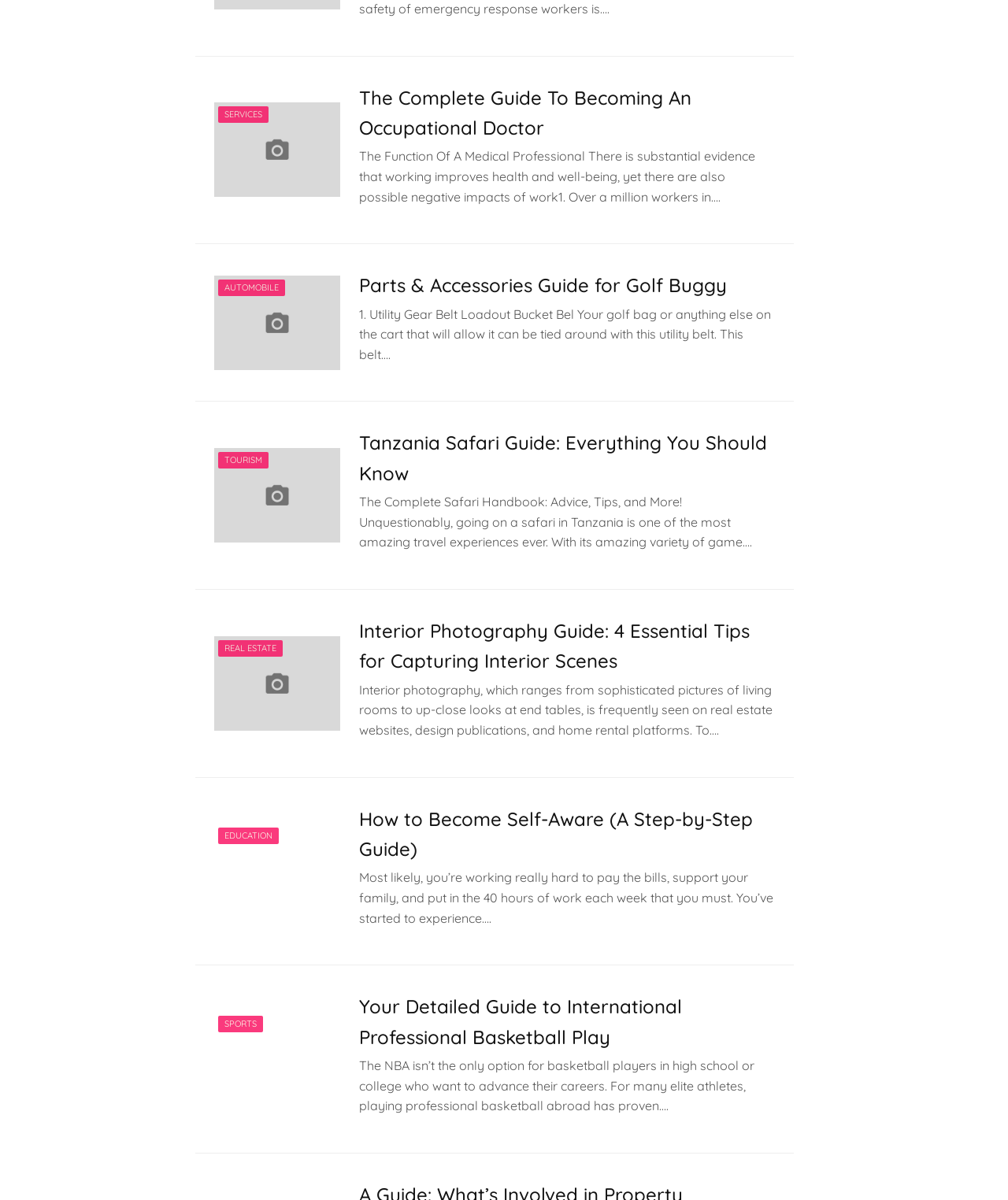Determine the bounding box coordinates for the UI element matching this description: "x".

None